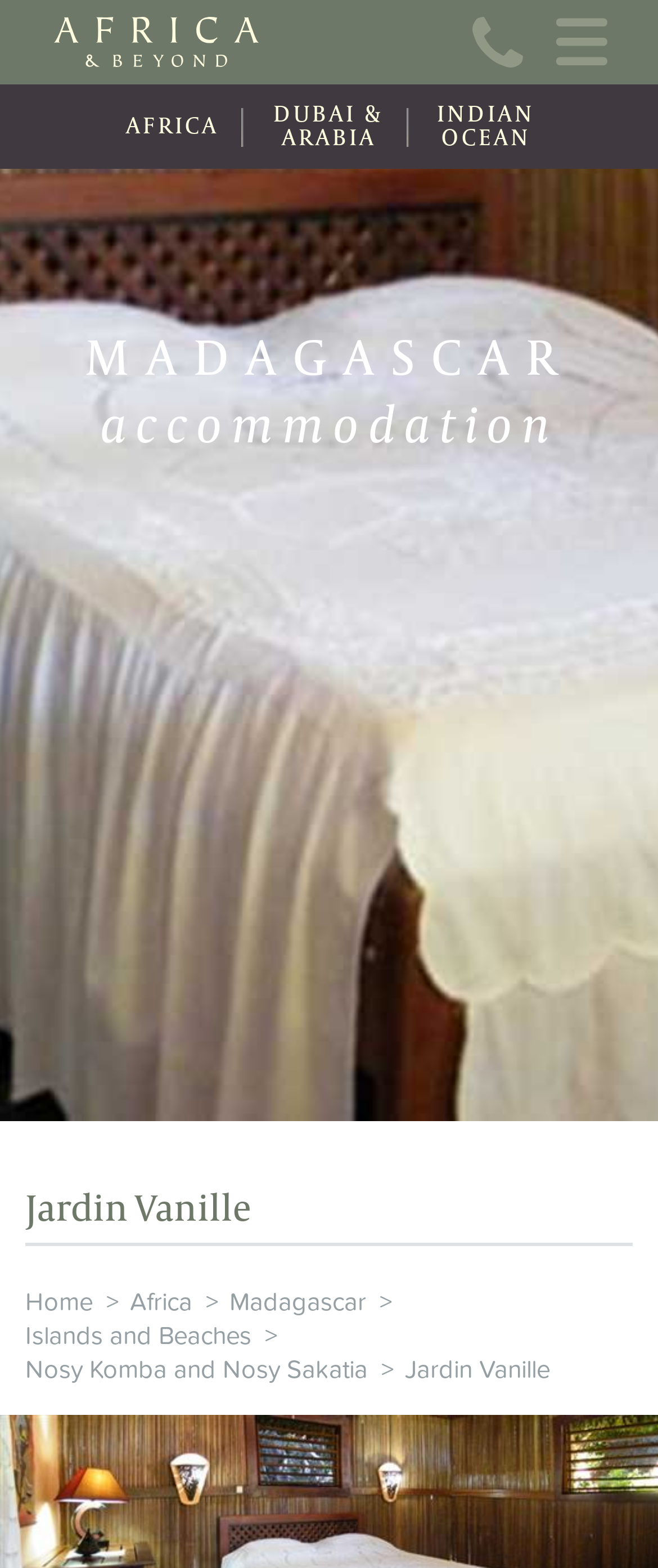Please determine the bounding box coordinates of the element's region to click for the following instruction: "Click the '1. Introduction to Basketball' link".

None